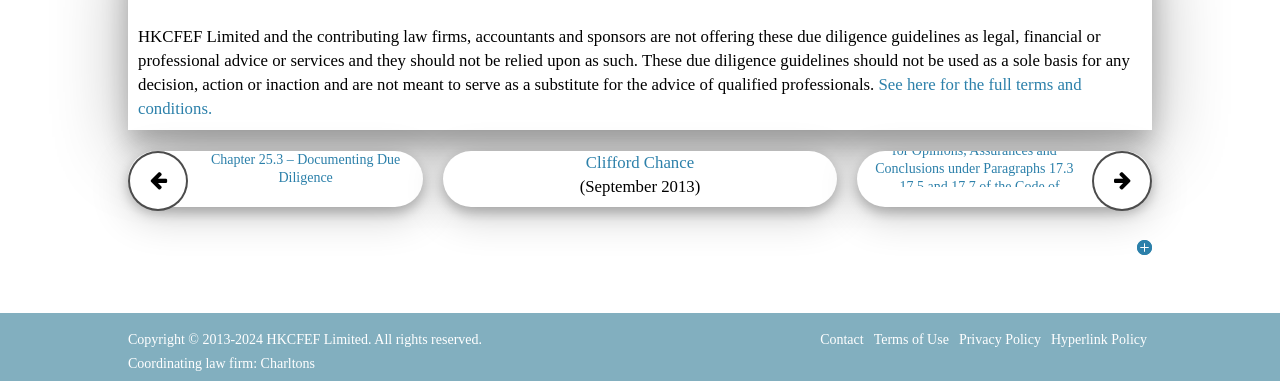Please identify the bounding box coordinates of the element that needs to be clicked to execute the following command: "Click the link to access Clifford Chance.". Provide the bounding box using four float numbers between 0 and 1, formatted as [left, top, right, bottom].

[0.346, 0.396, 0.654, 0.459]